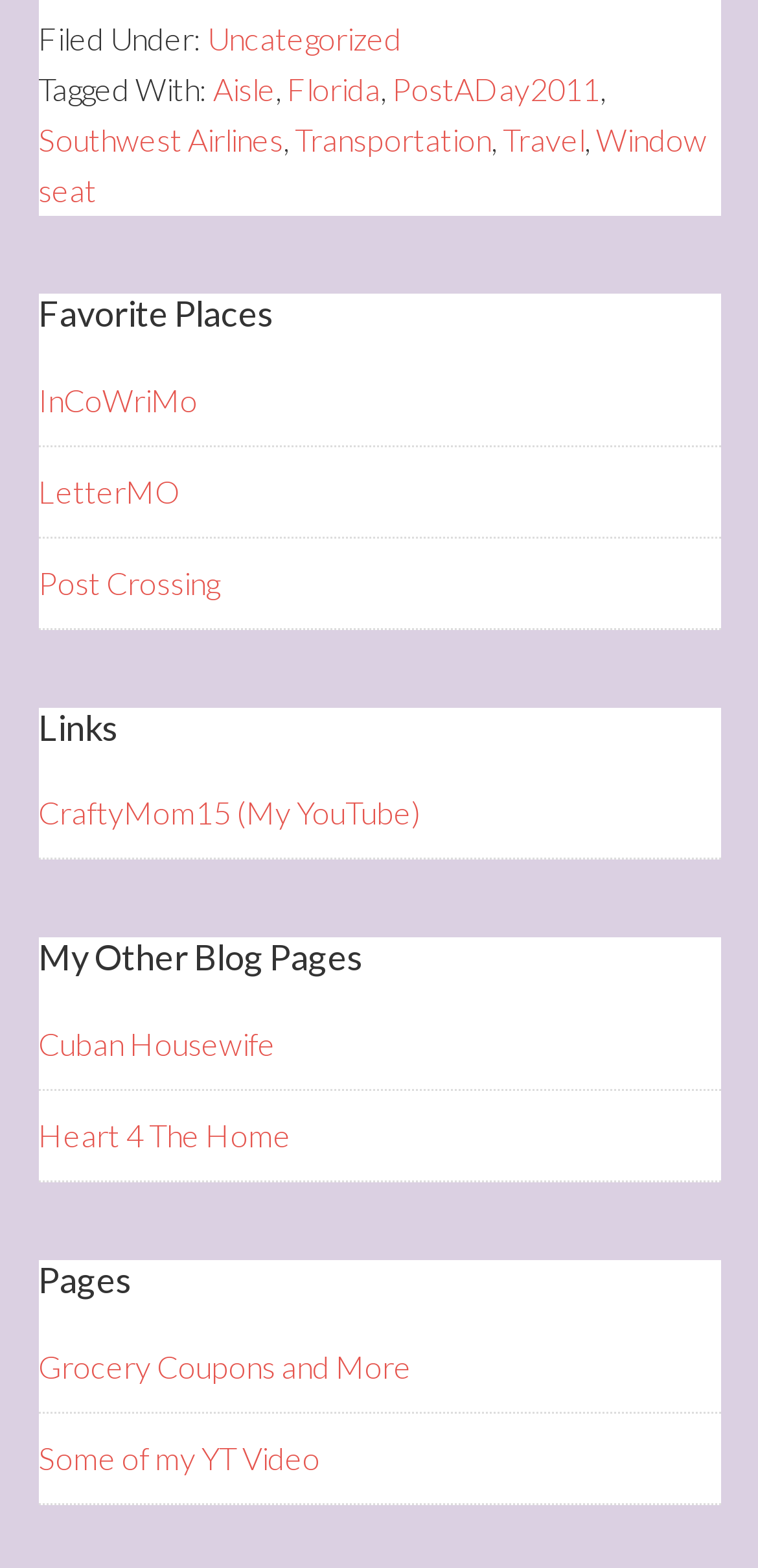Mark the bounding box of the element that matches the following description: "CraftyMom15 (My YouTube)".

[0.05, 0.506, 0.555, 0.53]